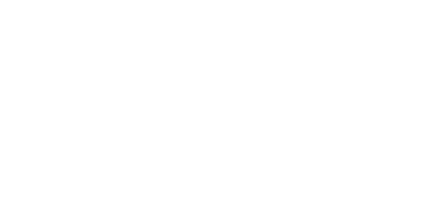Use a single word or phrase to respond to the question:
What is the purpose of the image?

Educate professionals